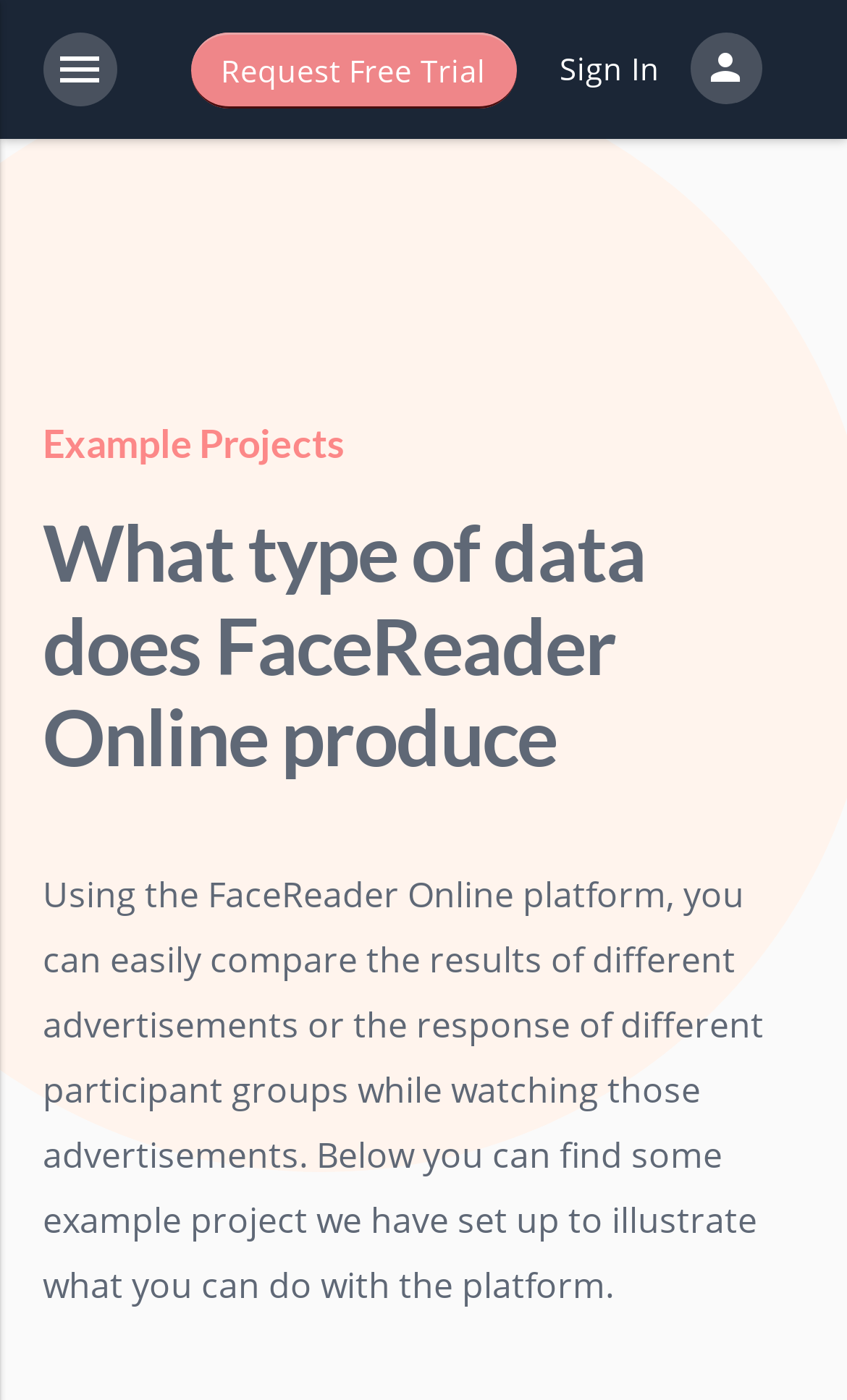What type of data does FaceReader Online produce?
Based on the image, please offer an in-depth response to the question.

The webpage asks the question 'What type of data does FaceReader Online produce?' but does not provide a direct answer. Therefore, it is unknown what type of data FaceReader Online produces based on the current webpage.